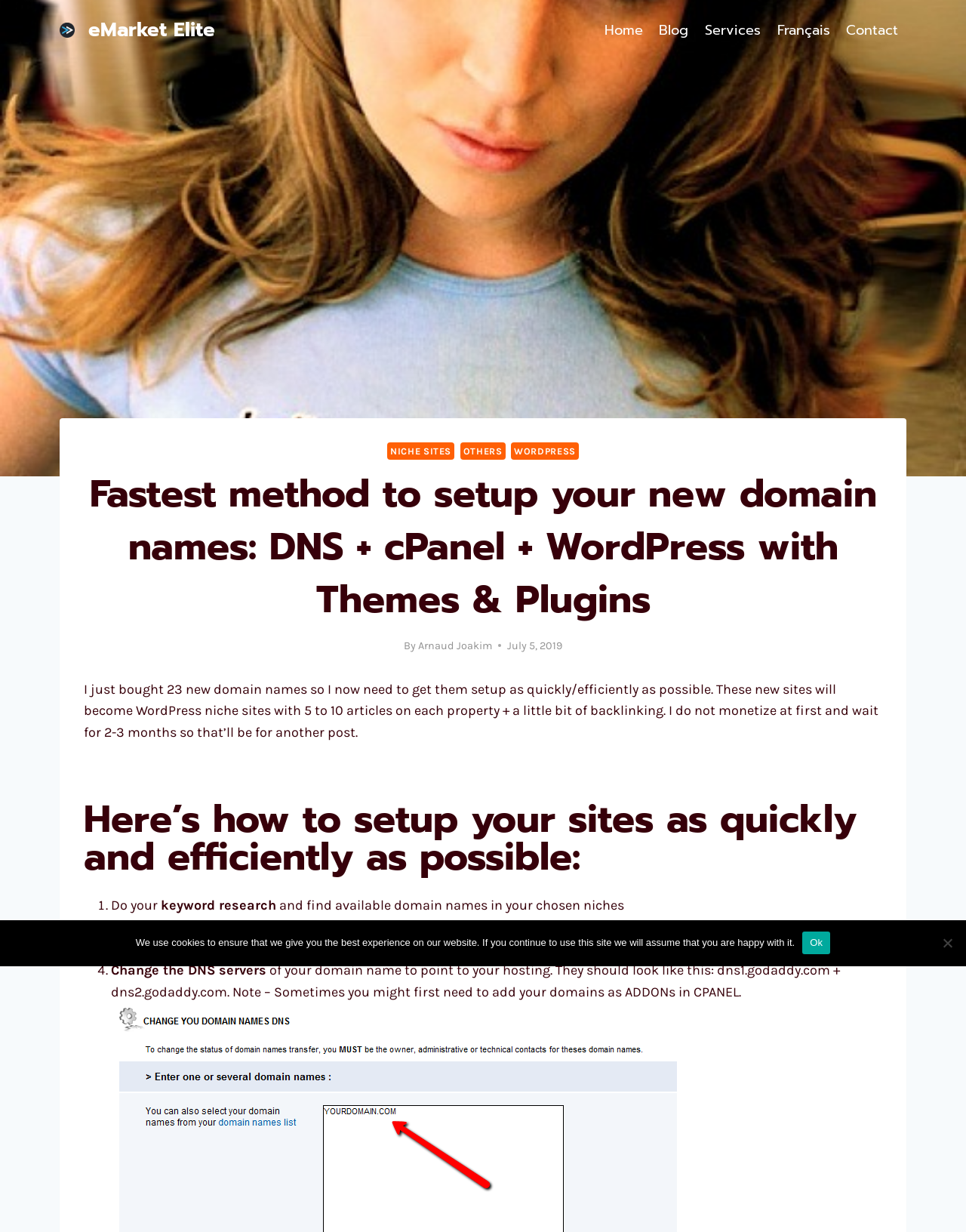Could you highlight the region that needs to be clicked to execute the instruction: "Click the 'Contact' link"?

[0.868, 0.011, 0.938, 0.038]